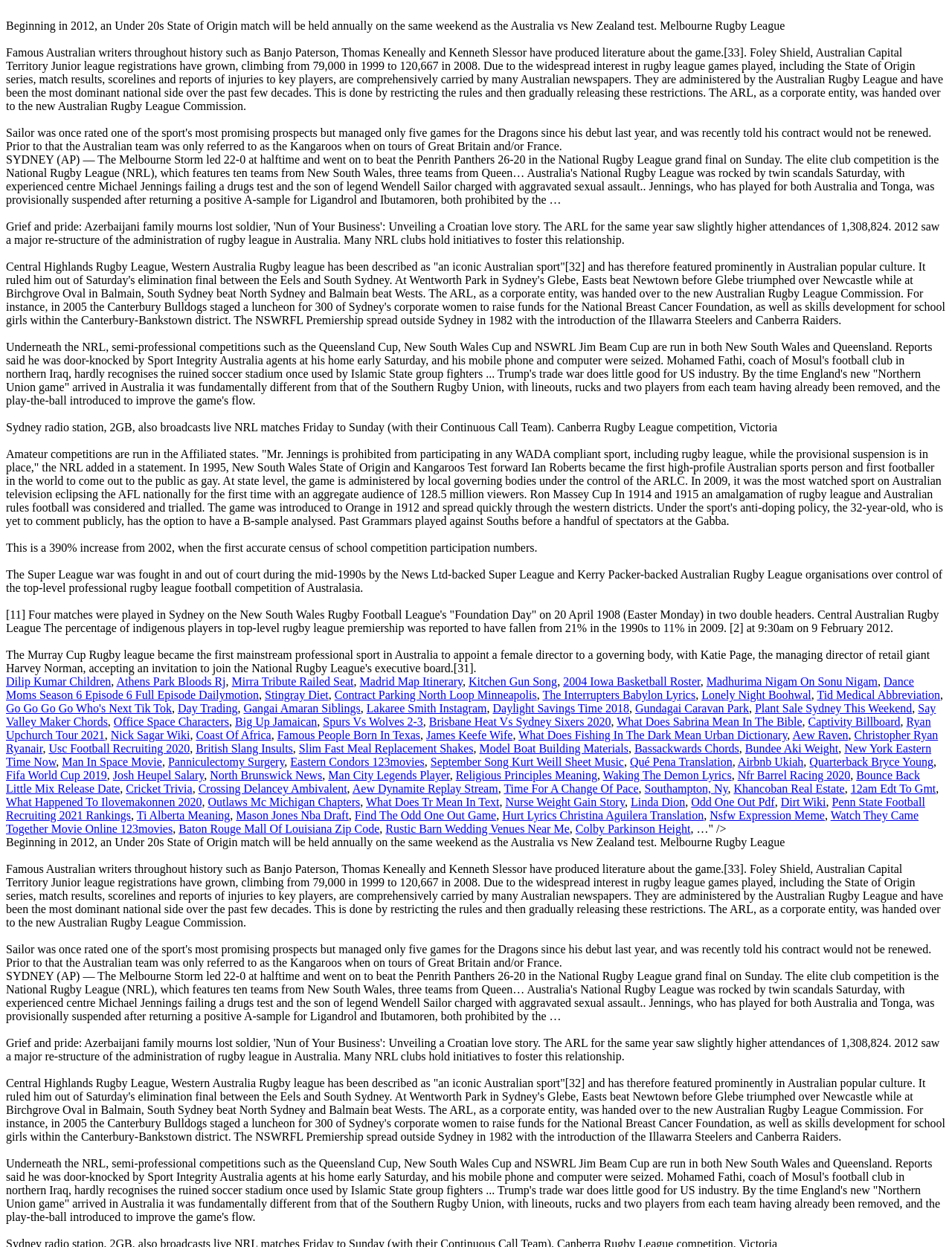Provide a one-word or short-phrase answer to the question:
What is the name of the organization that administers the game at state level?

Australian Rugby League Commission